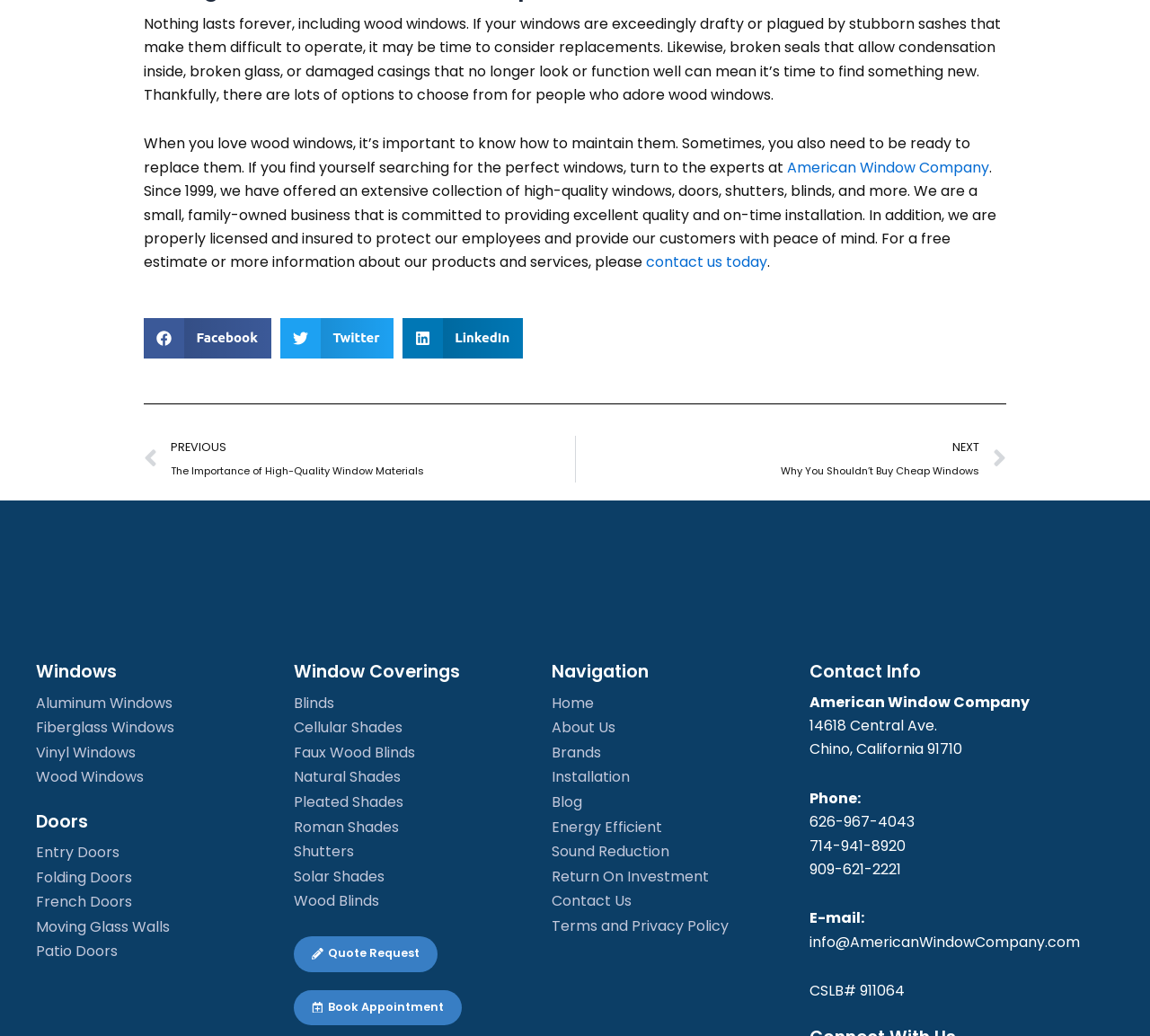Please give a succinct answer using a single word or phrase:
What type of company is American Window Company?

Family-owned business